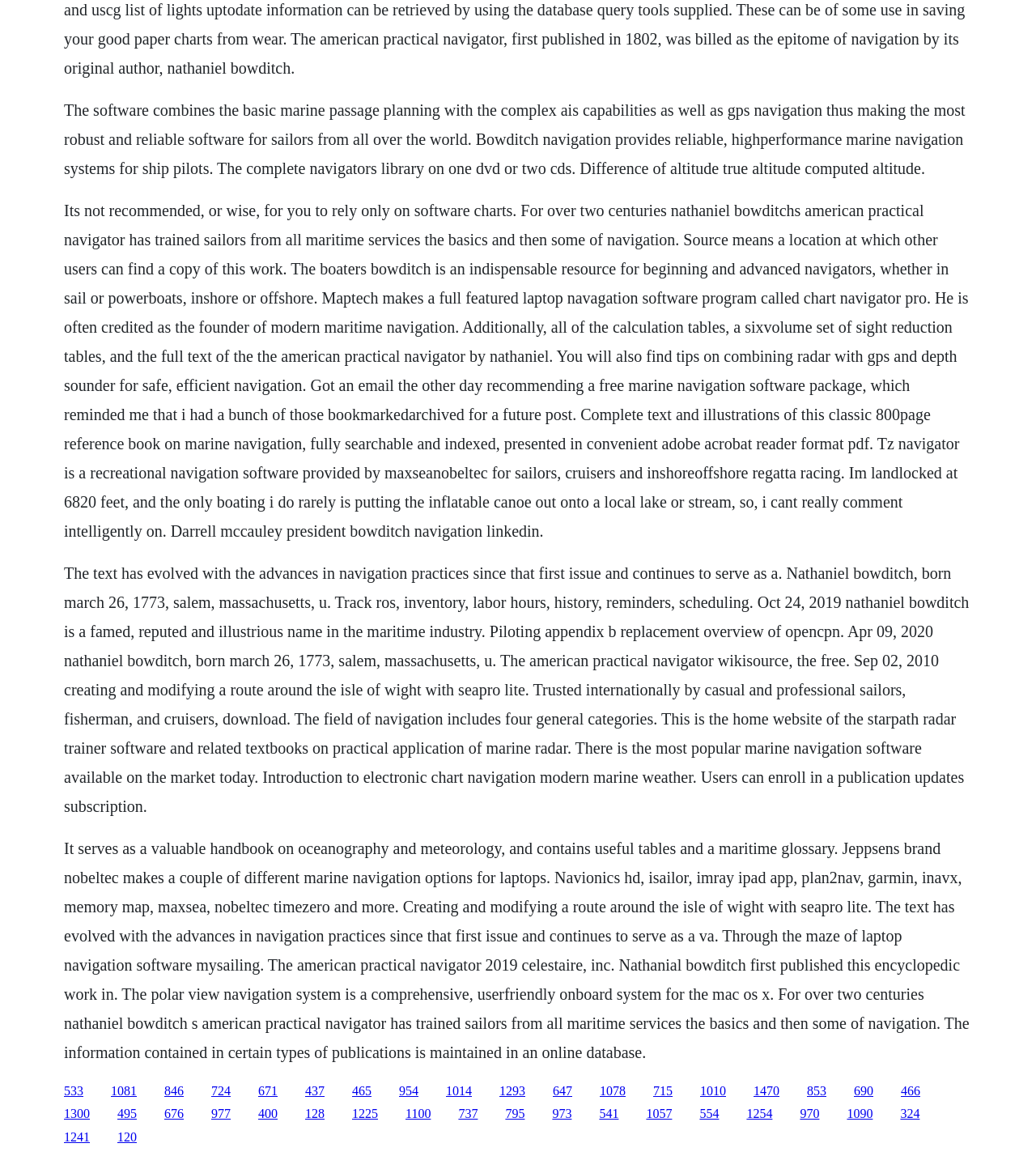Find and indicate the bounding box coordinates of the region you should select to follow the given instruction: "Contact the author".

None